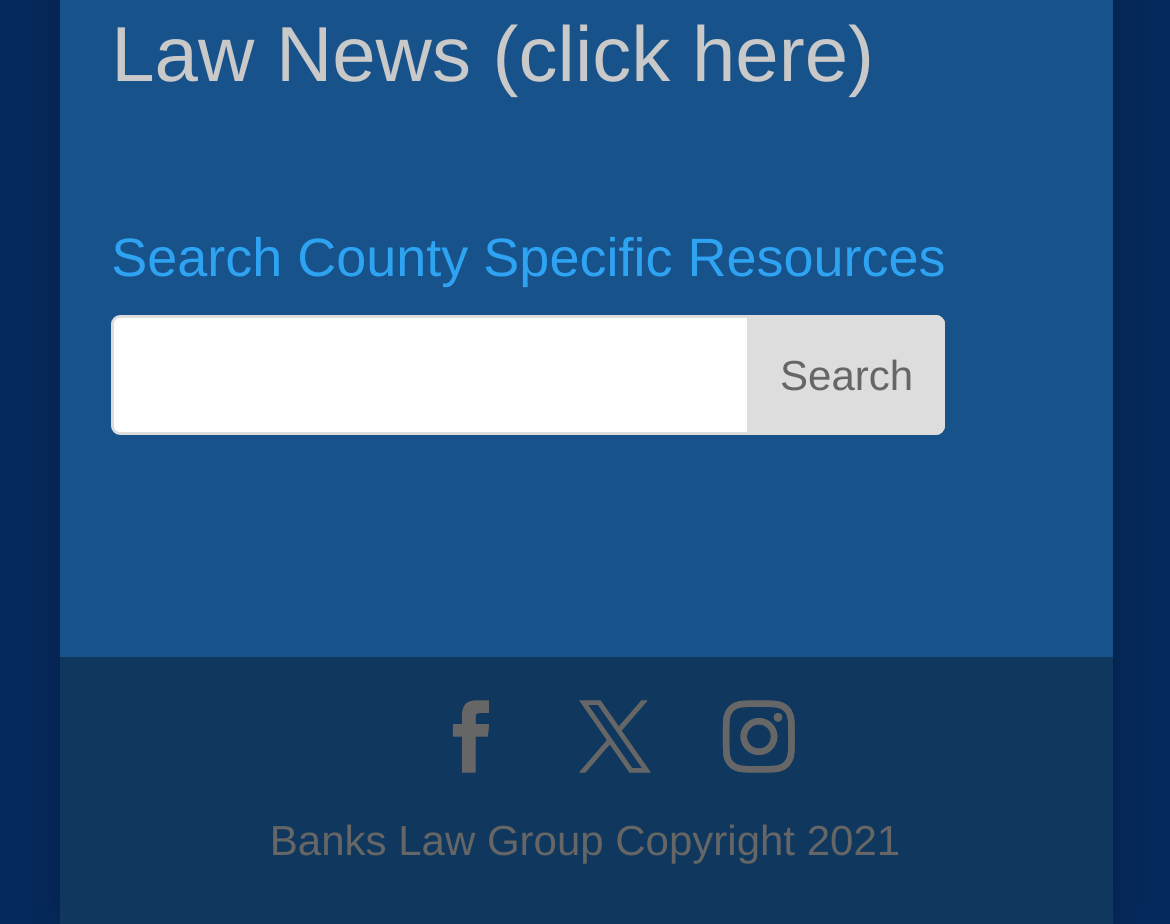Find the bounding box coordinates corresponding to the UI element with the description: "Law News (click here)". The coordinates should be formatted as [left, top, right, bottom], with values as floats between 0 and 1.

[0.095, 0.008, 0.747, 0.106]